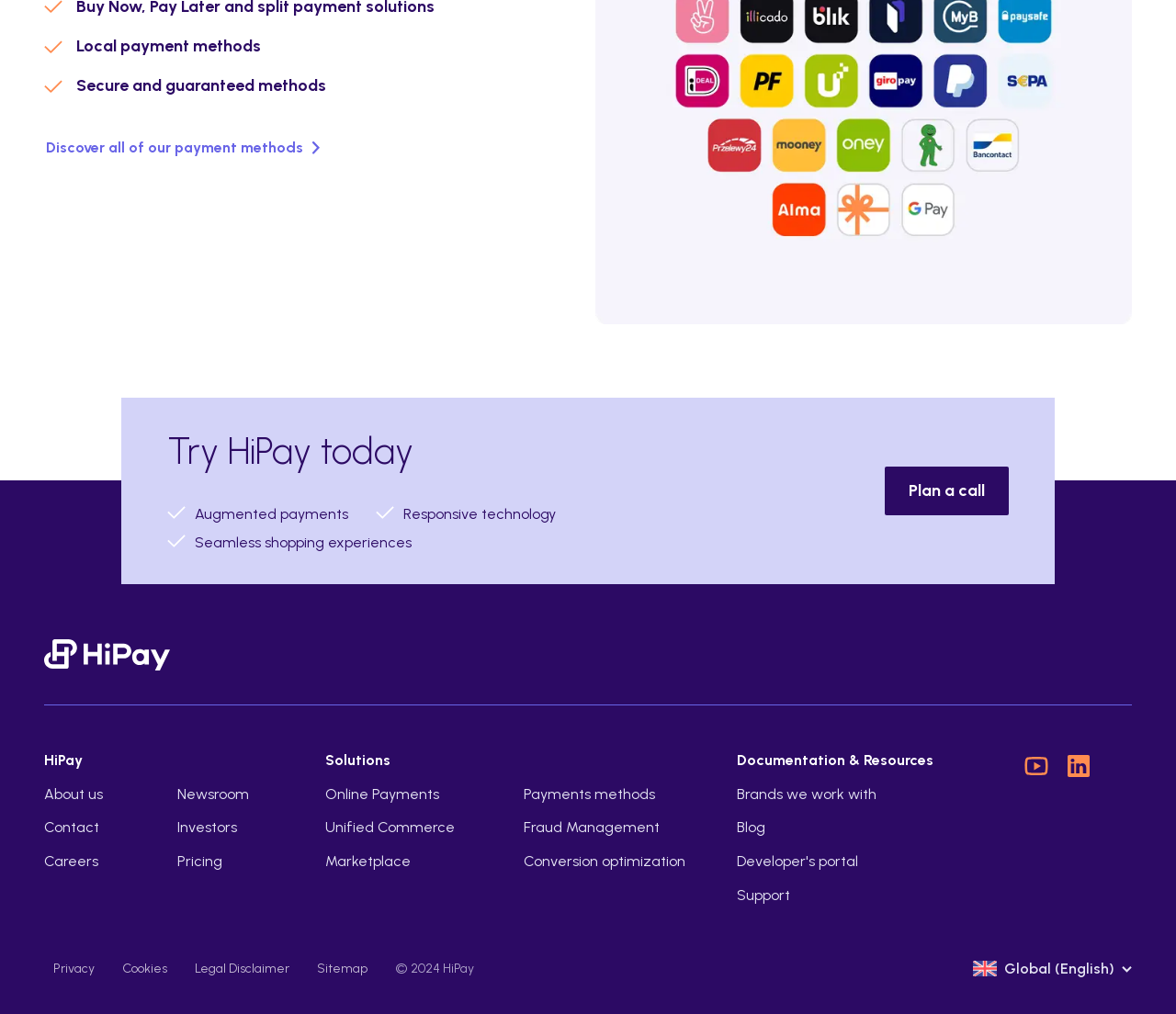What is the language of the webpage?
Please ensure your answer is as detailed and informative as possible.

The language of the webpage is English, as indicated by the 'Global (English)' text at the bottom of the webpage. This suggests that the webpage is intended for an English-speaking audience.